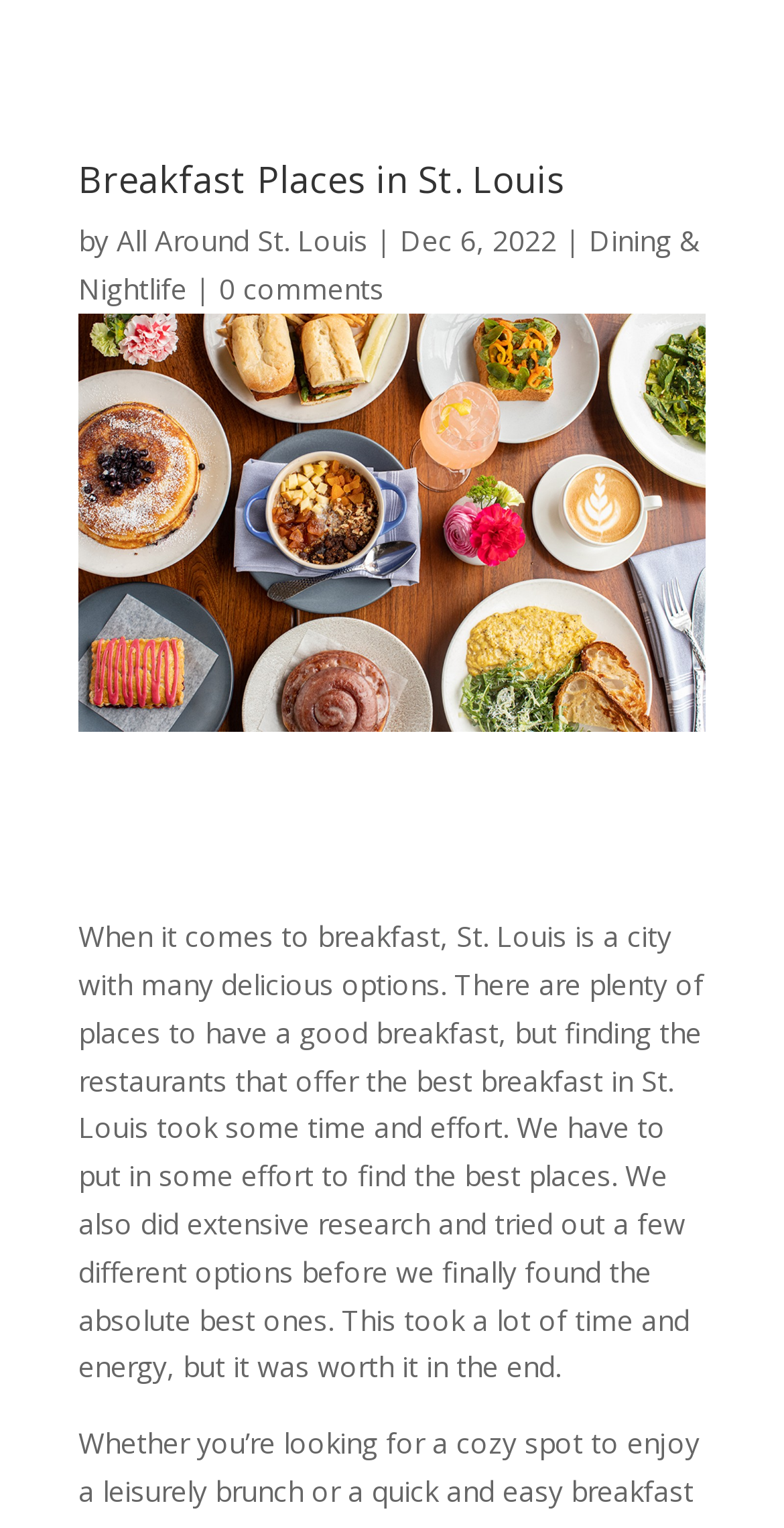Based on the element description "0 comments", predict the bounding box coordinates of the UI element.

[0.279, 0.176, 0.49, 0.201]